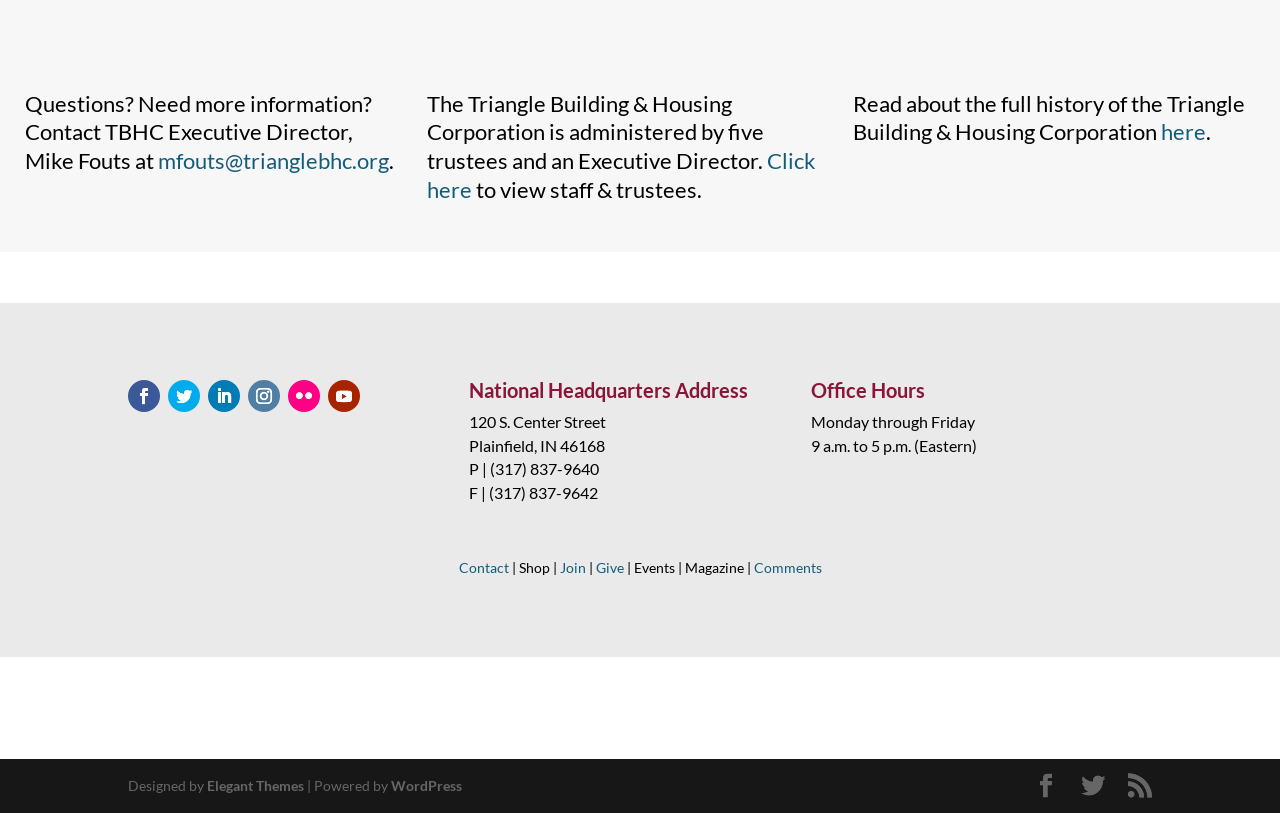What is the platform used to power the website?
Answer the question using a single word or phrase, according to the image.

WordPress